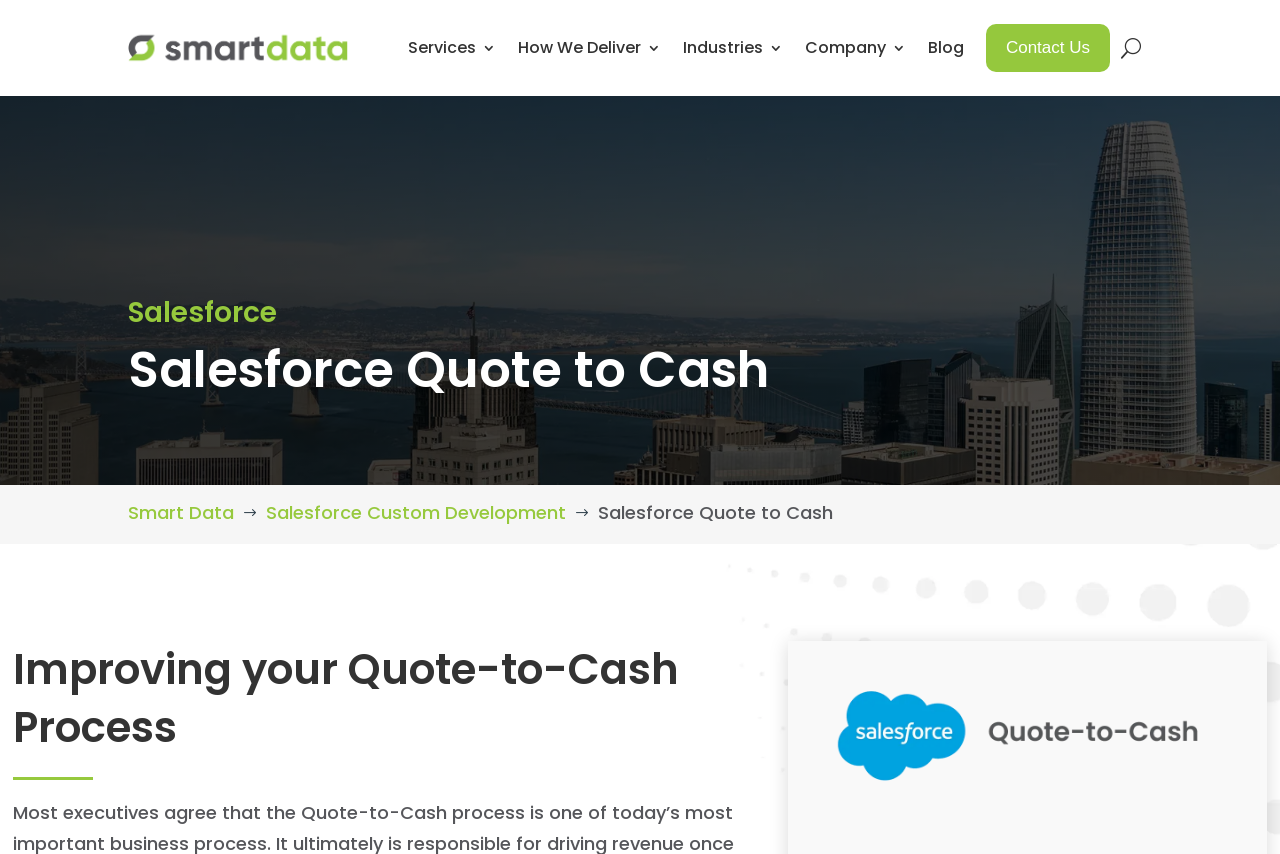Using the webpage screenshot and the element description Industries, determine the bounding box coordinates. Specify the coordinates in the format (top-left x, top-left y, bottom-right x, bottom-right y) with values ranging from 0 to 1.

[0.534, 0.012, 0.612, 0.101]